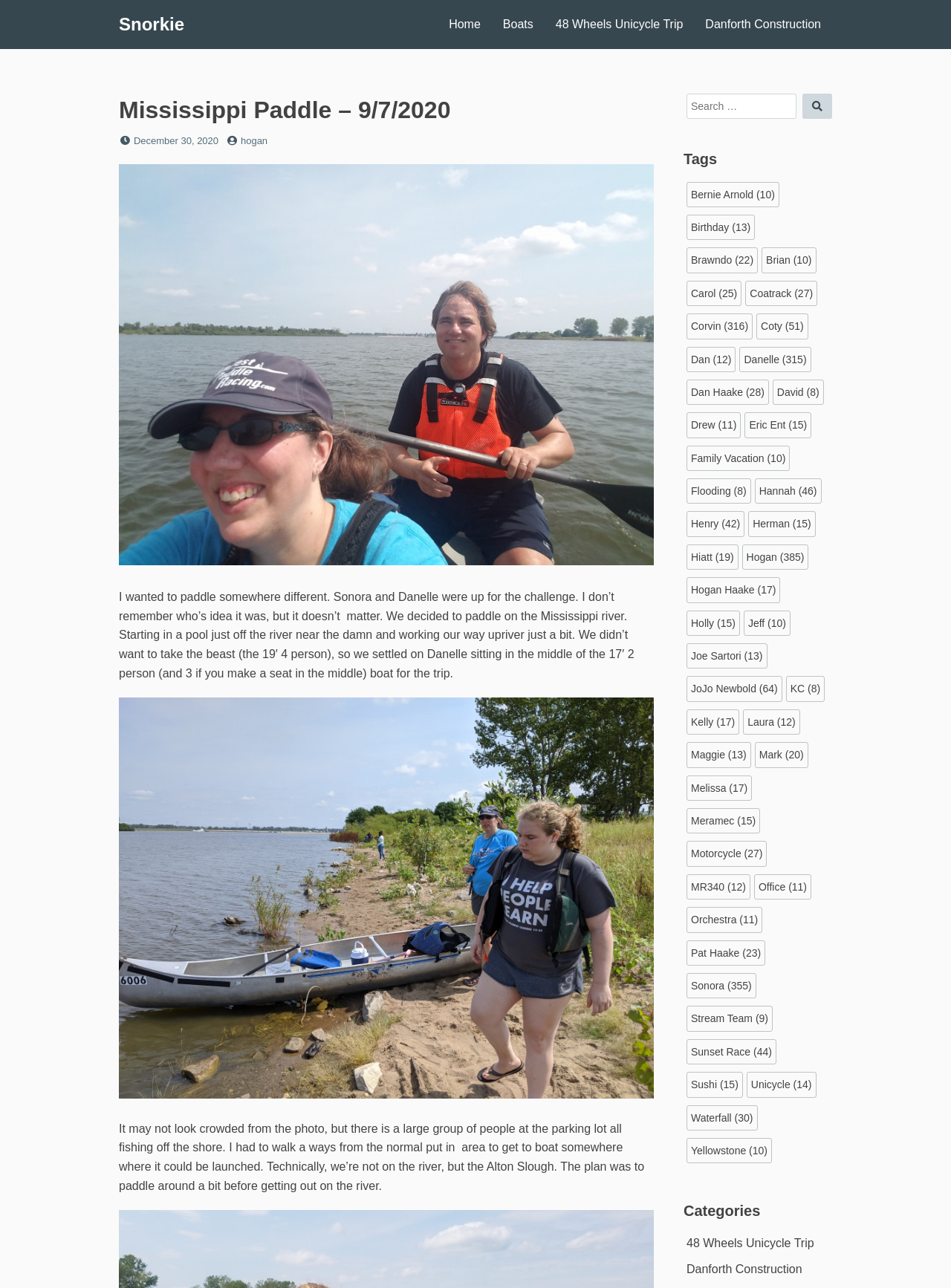Given the description of a UI element: "48 Wheels Unicycle Trip", identify the bounding box coordinates of the matching element in the webpage screenshot.

[0.572, 0.006, 0.73, 0.032]